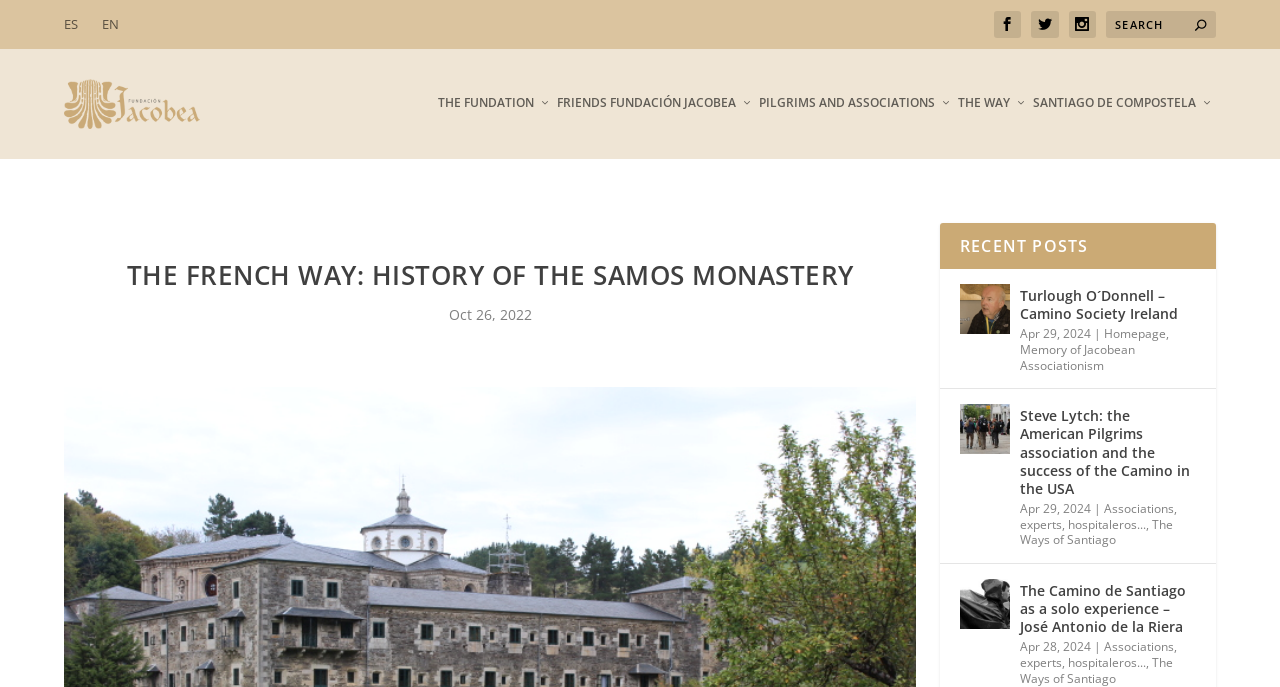Please reply with a single word or brief phrase to the question: 
What is the language of the webpage?

Spanish or English